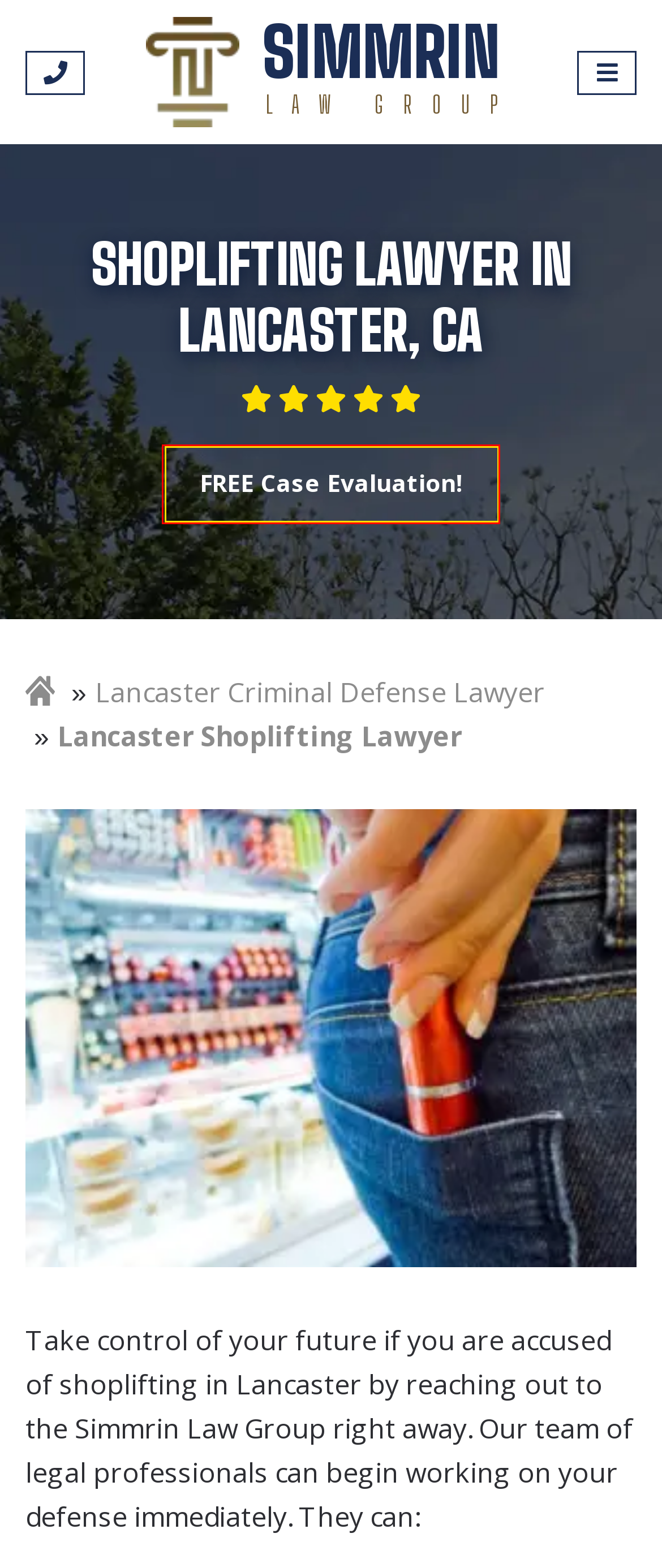You have a screenshot of a webpage where a red bounding box highlights a specific UI element. Identify the description that best matches the resulting webpage after the highlighted element is clicked. The choices are:
A. Lancaster Assault and Battery Lawyers | Violent Crimes | Simmrin Law Group
B. Contact Us - Simmrin Law Group
C. California Criminal Defense & Personal Injury Lawyer | Simmrin Law
D. What If the Other Driver Is Uninsured in Los Angeles, CA? | Simmrin Law Group
E. Health Care Fraud Lawyer in Lancaster, CA | Simmrin Law Group
F. Los Angeles DUI Lawyer | Free Consult | Simmrin Law Group
G. Assault Lawyer in Lancaster, CA | Simmrin Law Group
H. Is There a Difference Between a Felony and a Misdemeanor? | Criminal Defense | Simmrin Law Group

B